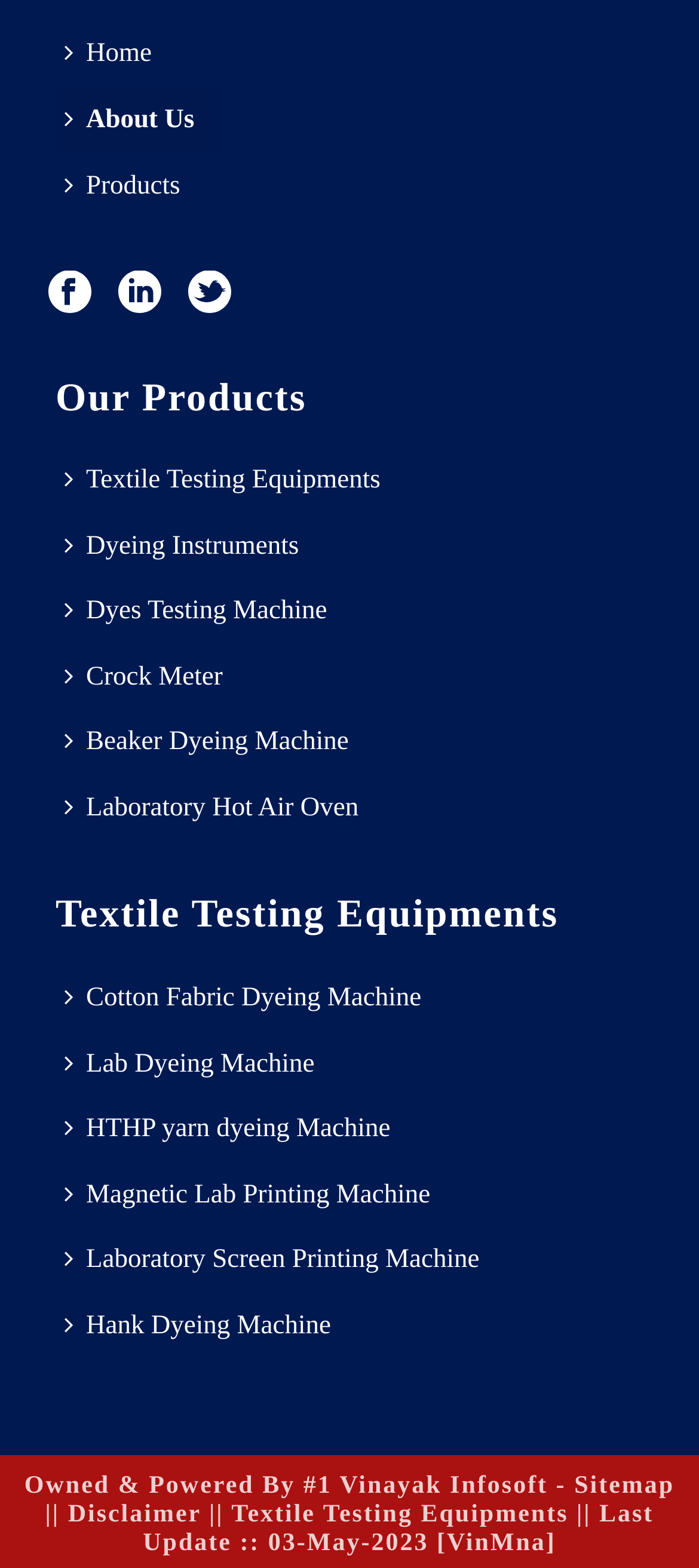Please indicate the bounding box coordinates for the clickable area to complete the following task: "Visit About Us". The coordinates should be specified as four float numbers between 0 and 1, i.e., [left, top, right, bottom].

[0.079, 0.056, 0.317, 0.098]